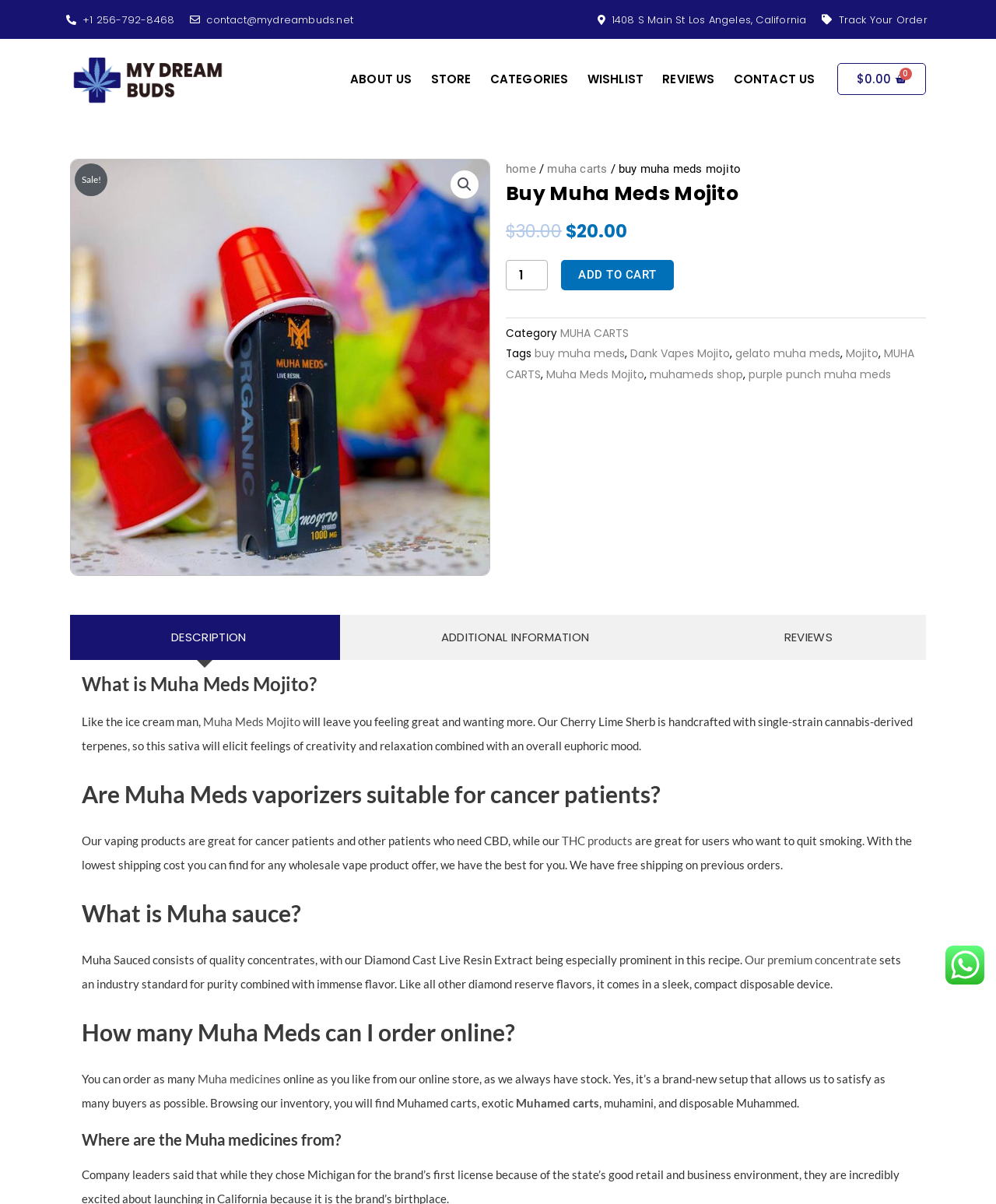Identify the text that serves as the heading for the webpage and generate it.

Buy Muha Meds Mojito